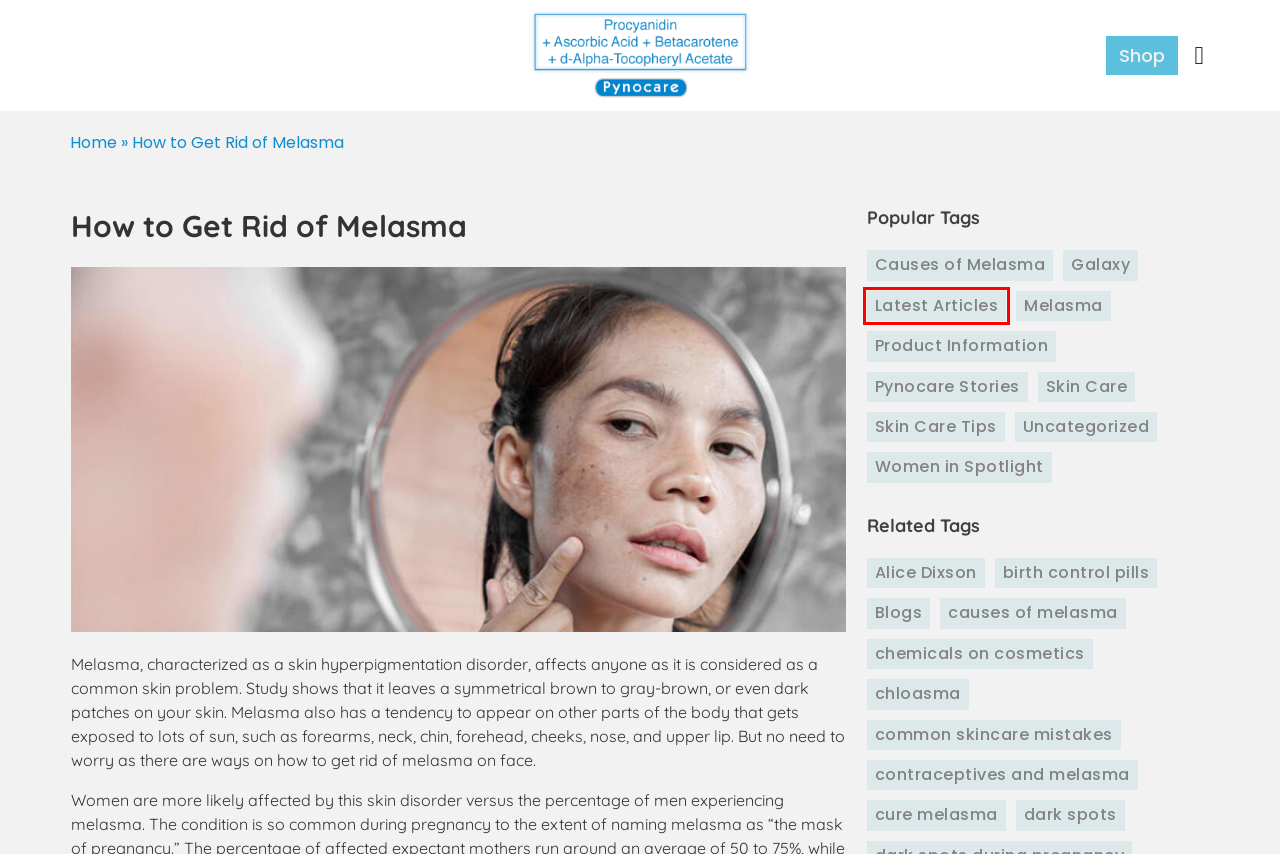You are presented with a screenshot of a webpage that includes a red bounding box around an element. Determine which webpage description best matches the page that results from clicking the element within the red bounding box. Here are the candidates:
A. dark spots Archives - Pynocare.ph
B. Melasma Archives - Pynocare.ph
C. contraceptives and melasma Archives - Pynocare.ph
D. common skincare mistakes Archives - Pynocare.ph
E. Uncategorized Archives - Pynocare.ph
F. Skin Care Tips Archives - Pynocare.ph
G. chloasma Archives - Pynocare.ph
H. Latest Articles Archives - Pynocare.ph

H